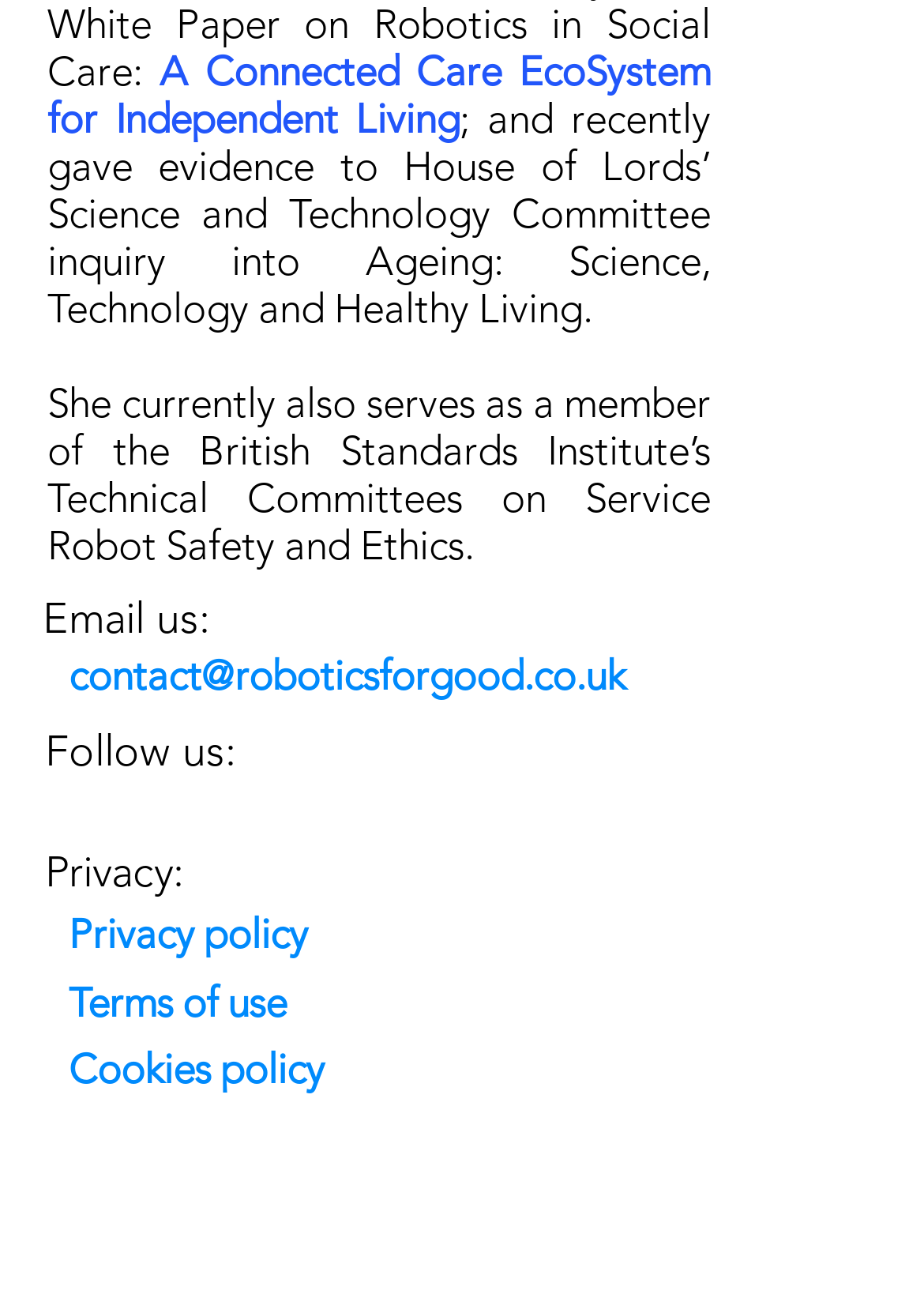Provide a one-word or short-phrase response to the question:
What is the name of the organization?

Robotics for Good CIC